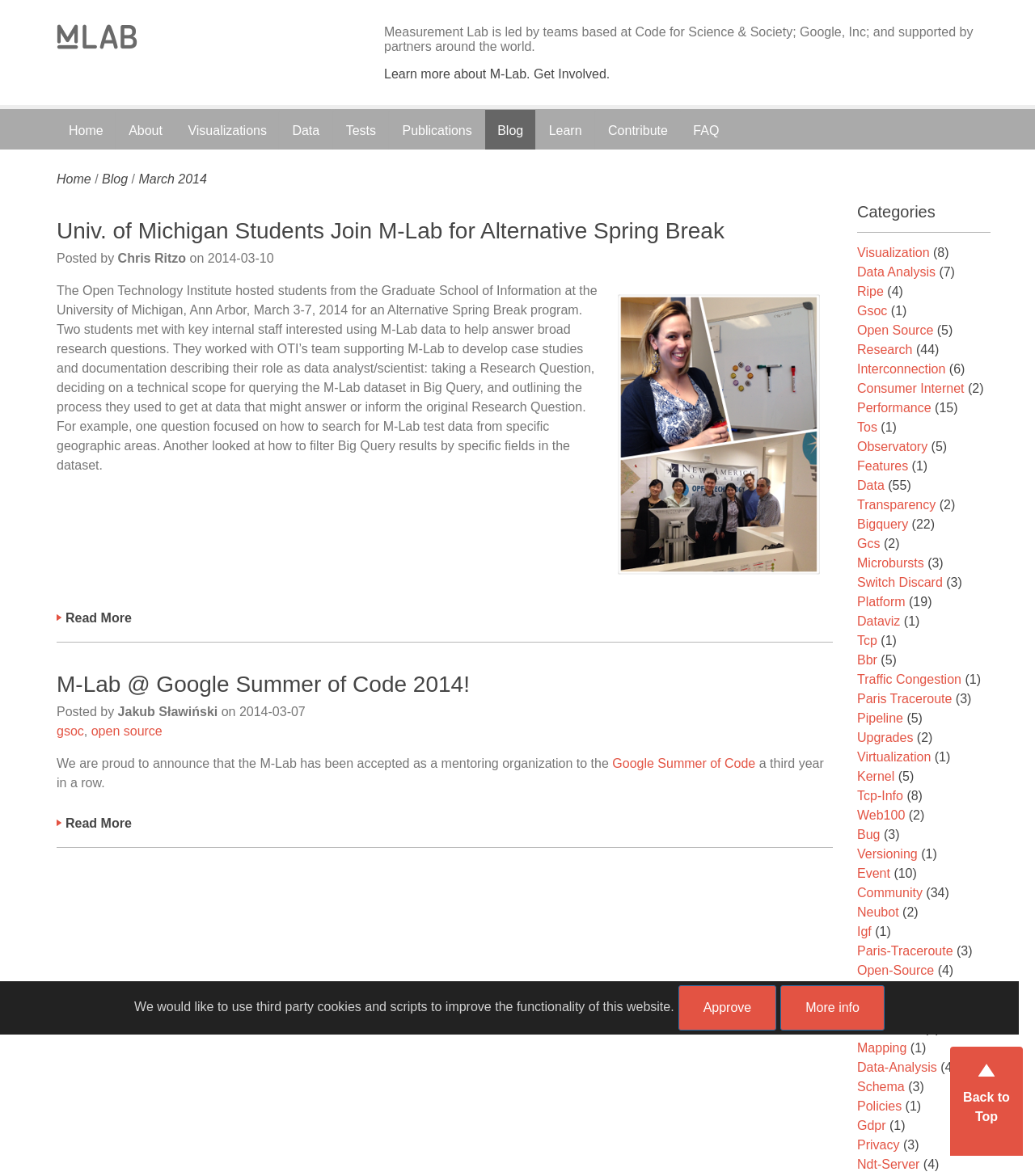Determine the bounding box coordinates of the UI element described by: "Back to Top".

[0.918, 0.89, 0.988, 0.983]